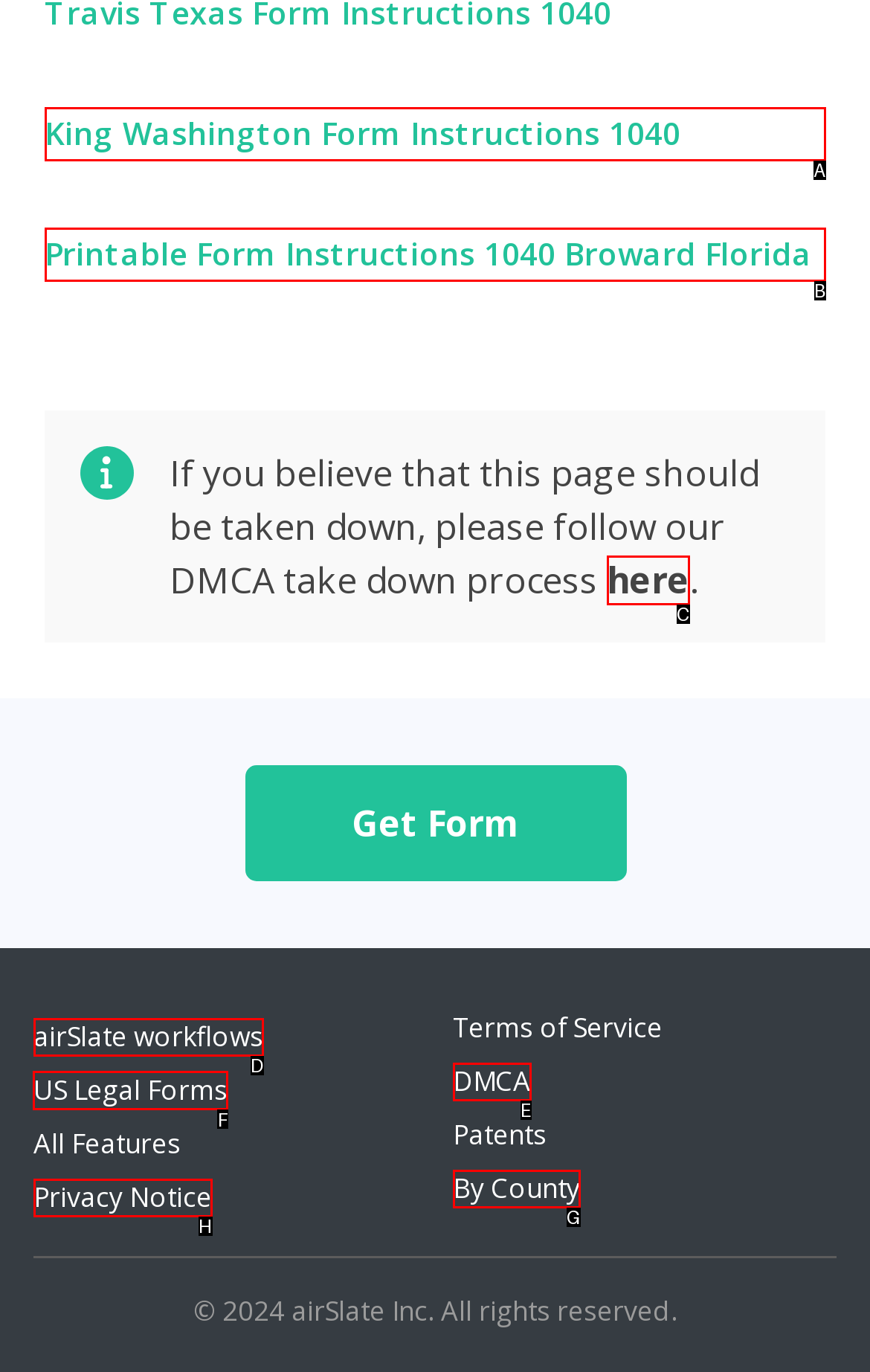Identify the correct HTML element to click to accomplish this task: Go to US Legal Forms
Respond with the letter corresponding to the correct choice.

F